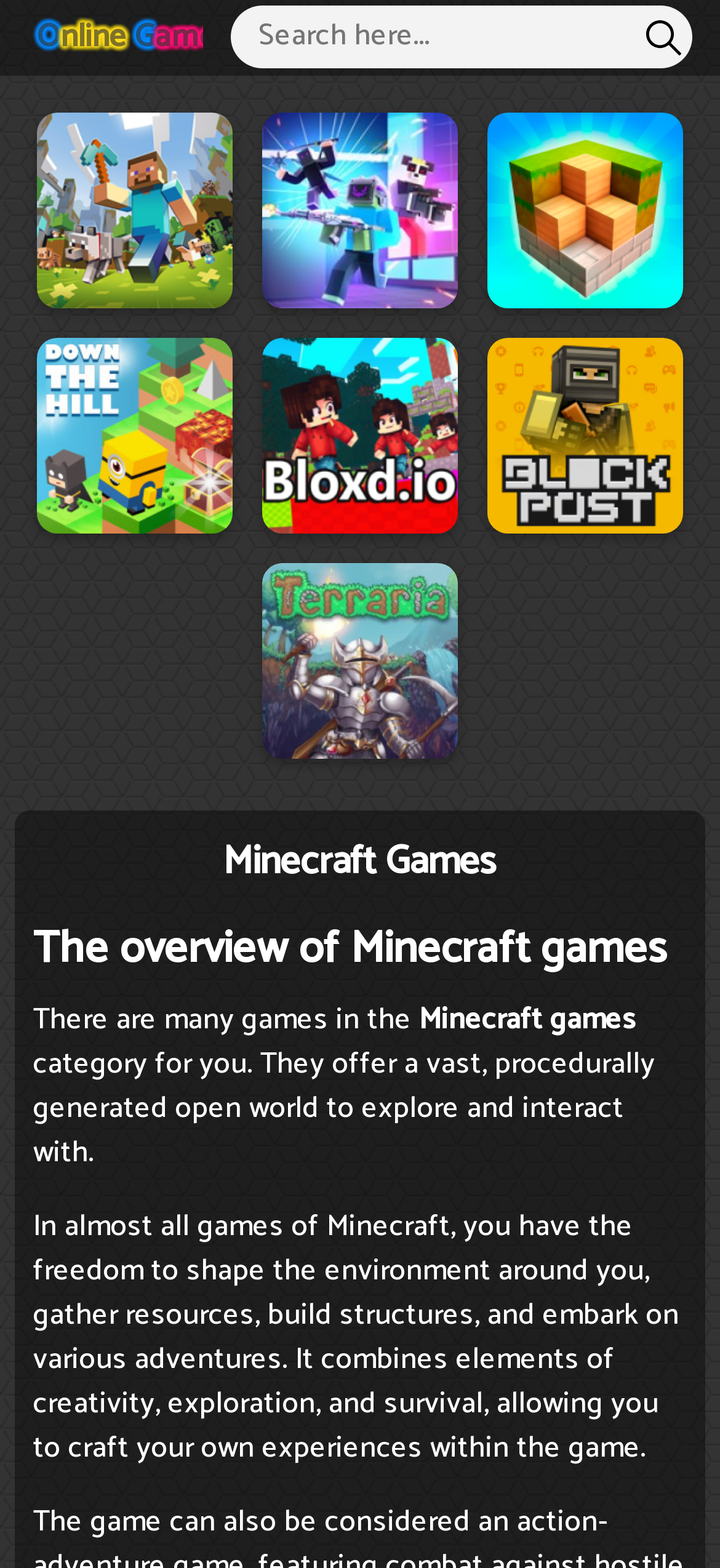What can players do in Minecraft games?
Please provide a comprehensive answer based on the information in the image.

Based on the webpage, players have the freedom to shape the environment around them, gather resources, build structures, and embark on various adventures in Minecraft games, combining elements of creativity, exploration, and survival.